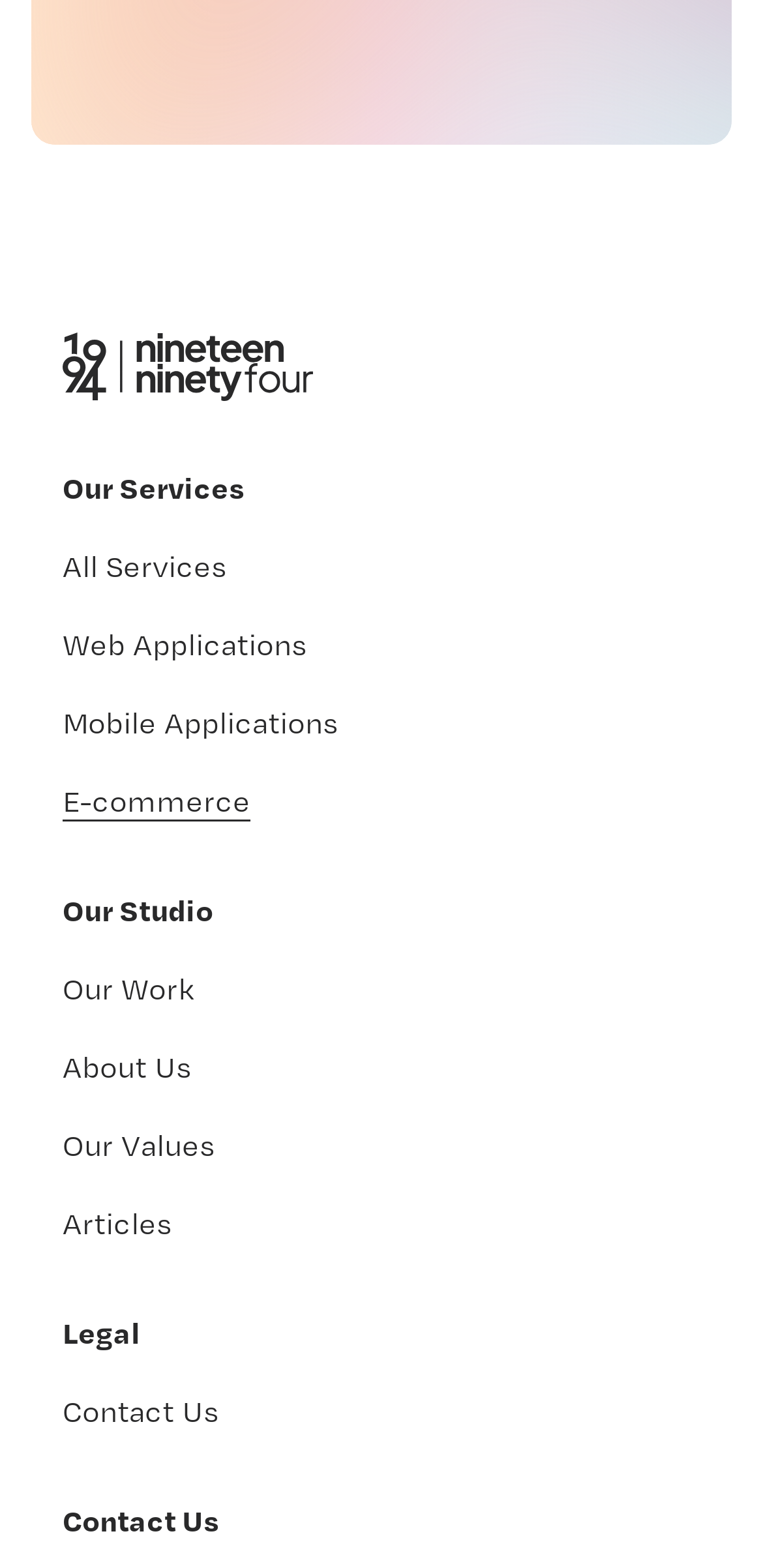What is the last link on the webpage?
Please use the visual content to give a single word or phrase answer.

Contact Us